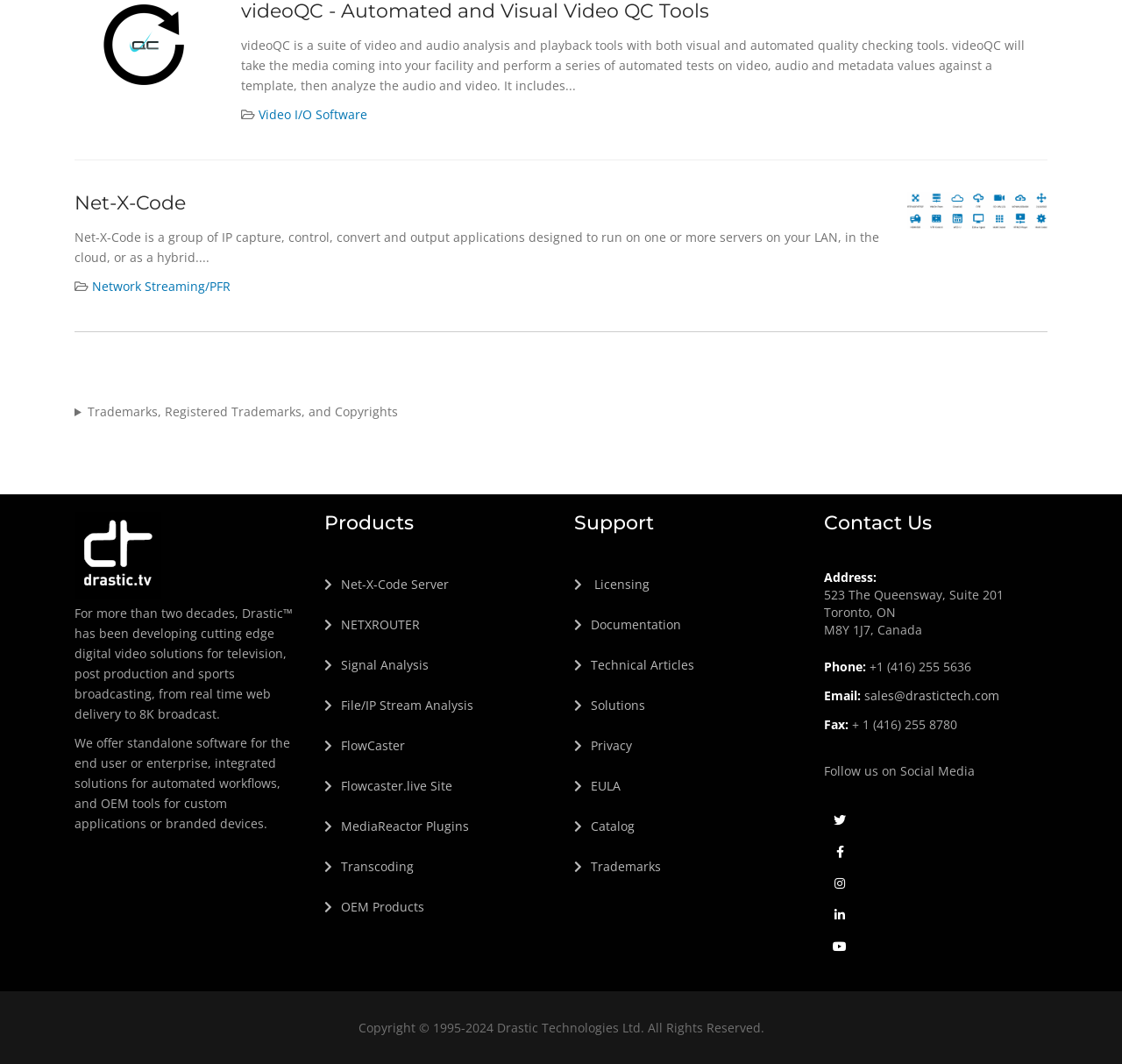Identify the bounding box coordinates of the region that needs to be clicked to carry out this instruction: "Click on videoQC - Automated and Visual Video QC Tools". Provide these coordinates as four float numbers ranging from 0 to 1, i.e., [left, top, right, bottom].

[0.215, 0.004, 0.632, 0.02]